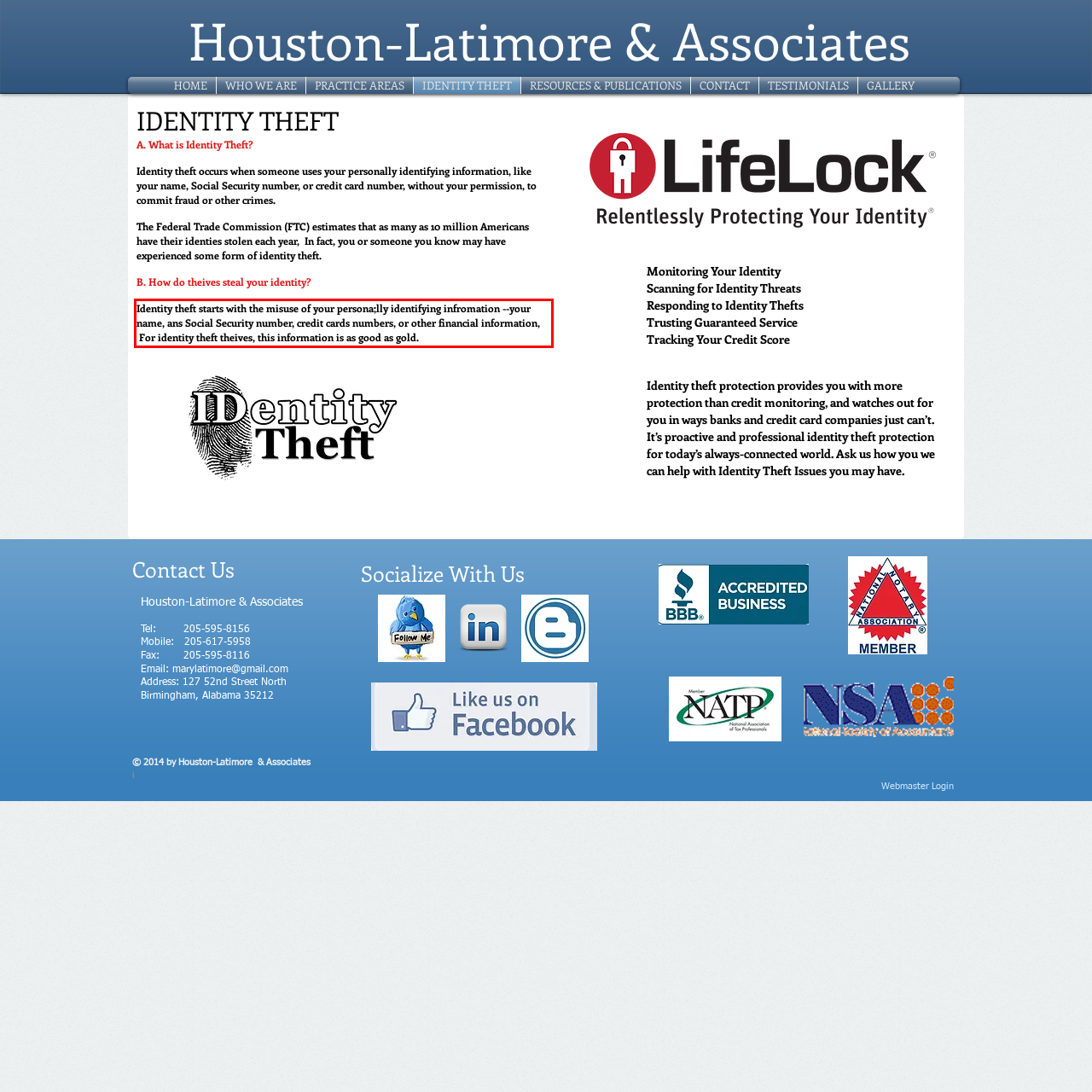You are looking at a screenshot of a webpage with a red rectangle bounding box. Use OCR to identify and extract the text content found inside this red bounding box.

Identity theft starts with the misuse of your persona;lly identifying infromation --your name, ans Social Security number, credit cards numbers, or other financial information, For identity theft theives, this information is as good as gold.